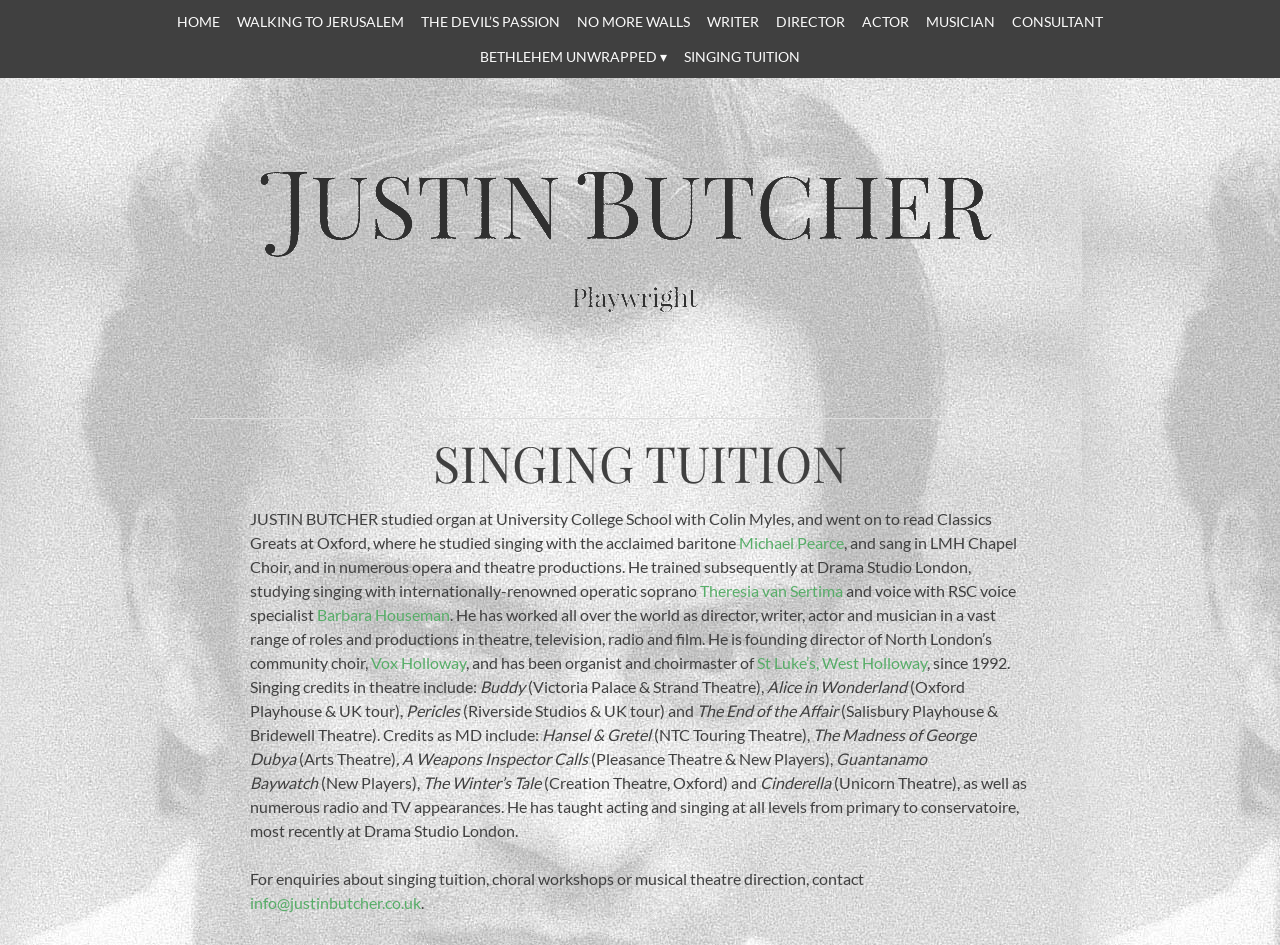Determine the bounding box of the UI element mentioned here: "Gold Coast". The coordinates must be in the format [left, top, right, bottom] with values ranging from 0 to 1.

None